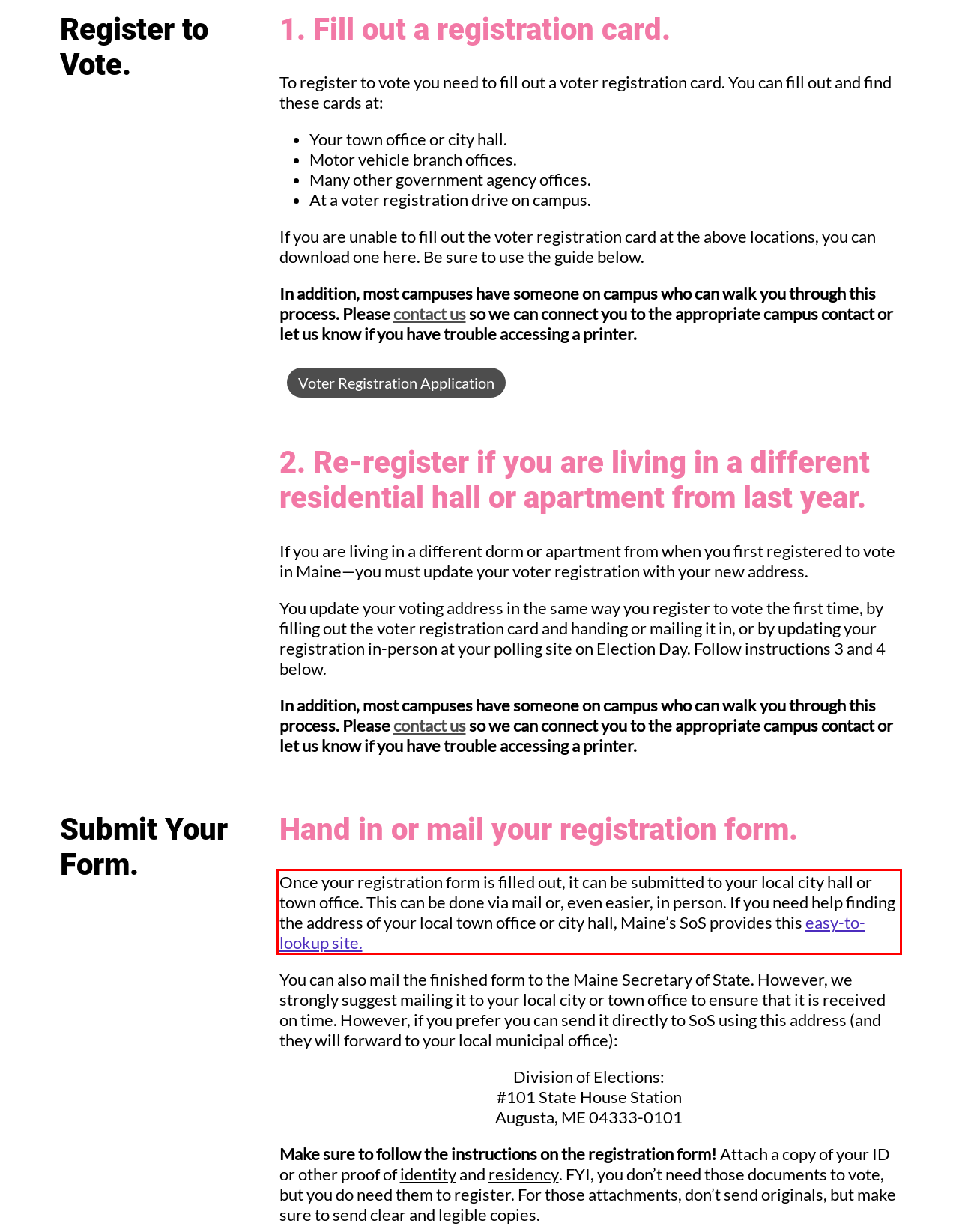You are given a webpage screenshot with a red bounding box around a UI element. Extract and generate the text inside this red bounding box.

Once your registration form is filled out, it can be submitted to your local city hall or town office. This can be done via mail or, even easier, in person. If you need help finding the address of your local town office or city hall, Maine’s SoS provides this easy-to-lookup site.